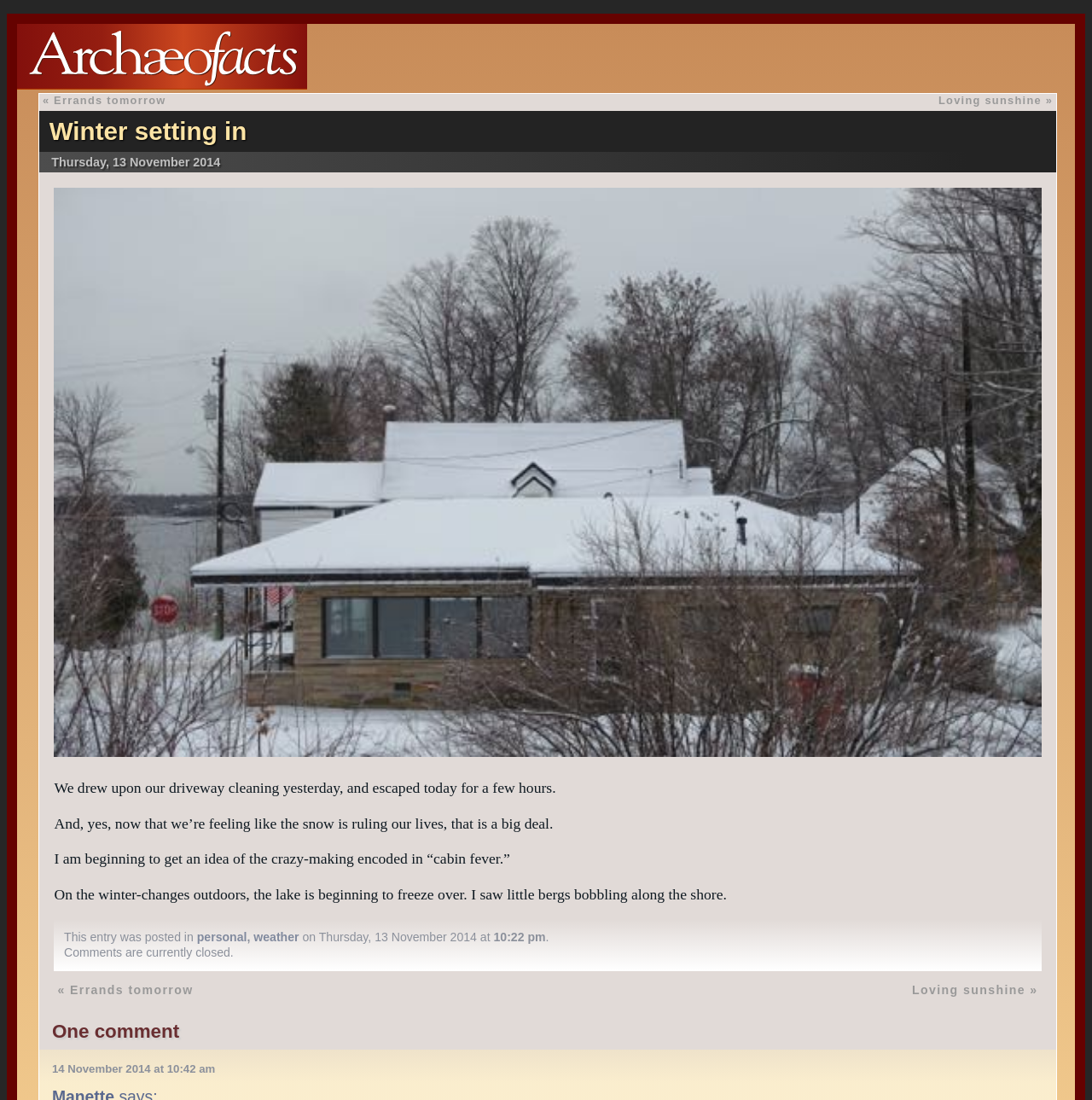Determine the bounding box coordinates for the area that should be clicked to carry out the following instruction: "go to earlier post".

[0.039, 0.085, 0.152, 0.097]